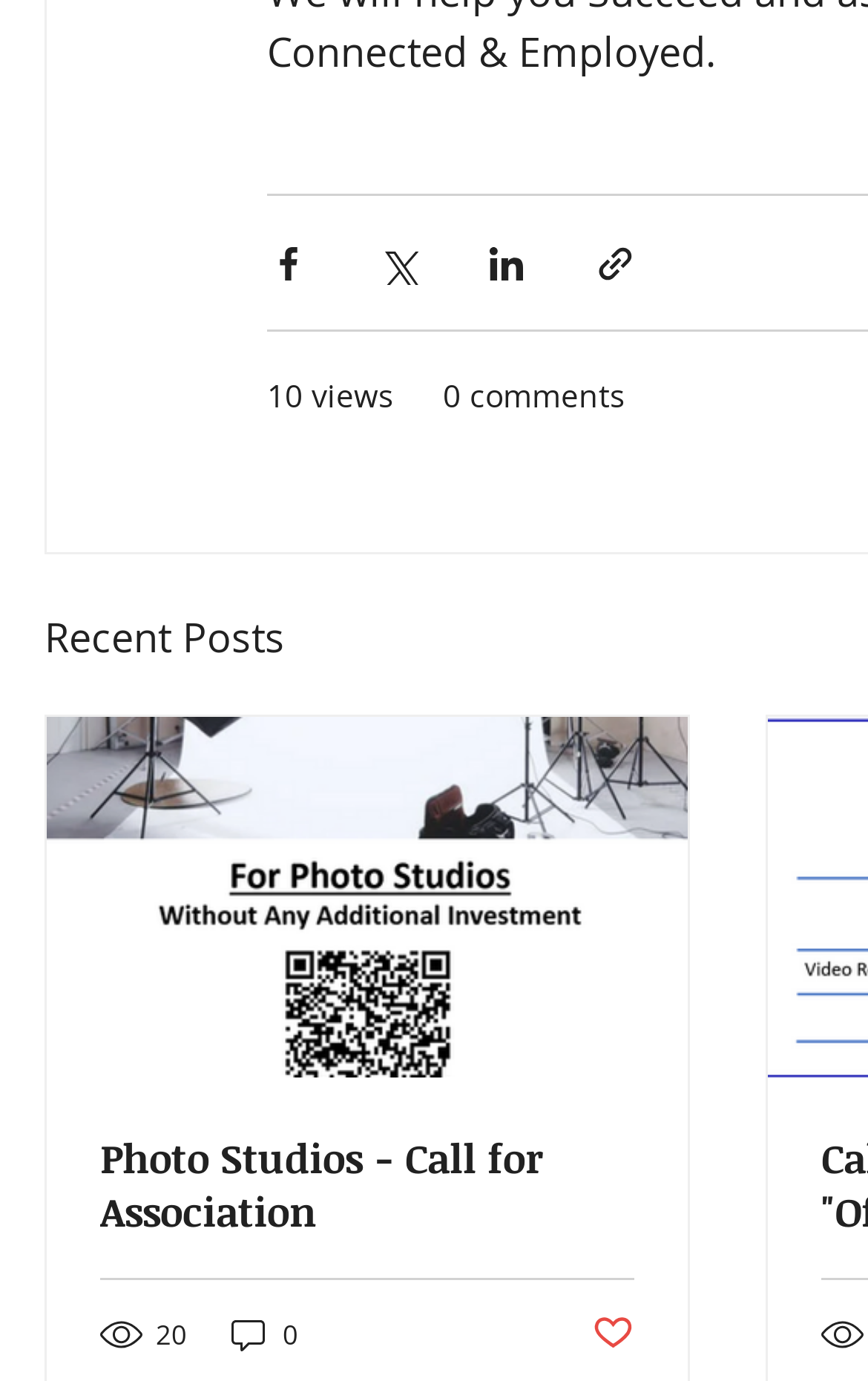Pinpoint the bounding box coordinates of the clickable element to carry out the following instruction: "Read 'Photo Studios - Call for Association'."

[0.115, 0.82, 0.731, 0.897]